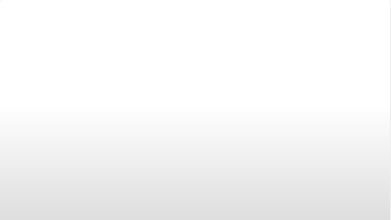What type of discussion is the atmosphere suitable for?
Please ensure your answer to the question is detailed and covers all necessary aspects.

The caption states that the smooth gradient contributes to a 'modern and professional atmosphere', which is ideal for a 'tech-oriented discussion', implying that the atmosphere is suitable for discussing technology-related topics.